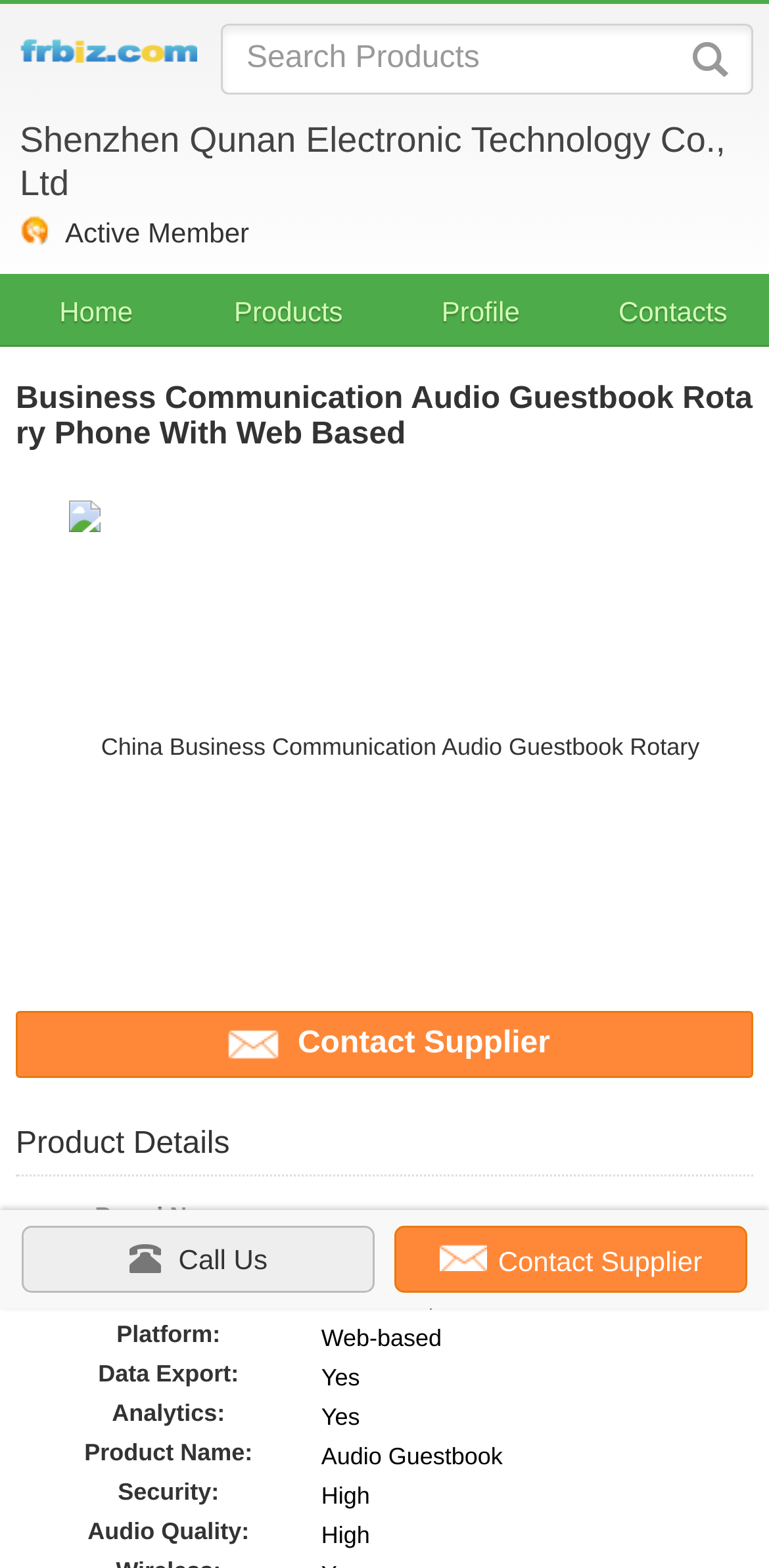What is the place of origin?
Based on the image, please offer an in-depth response to the question.

I found the place of origin by looking at the product details section, where it lists the place of origin as 'Shenzhen, China'.